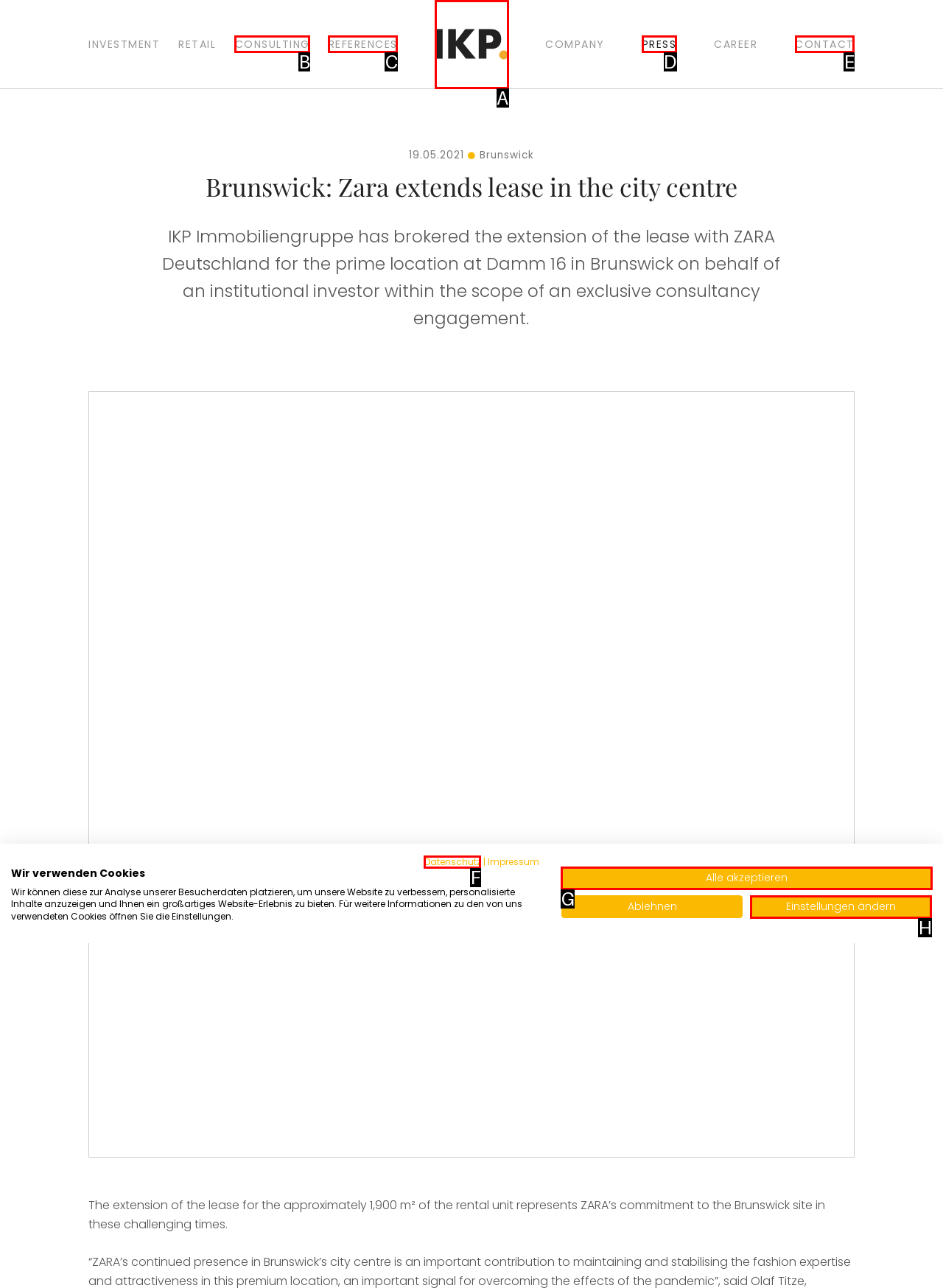Which HTML element matches the description: Alle akzeptieren the best? Answer directly with the letter of the chosen option.

G